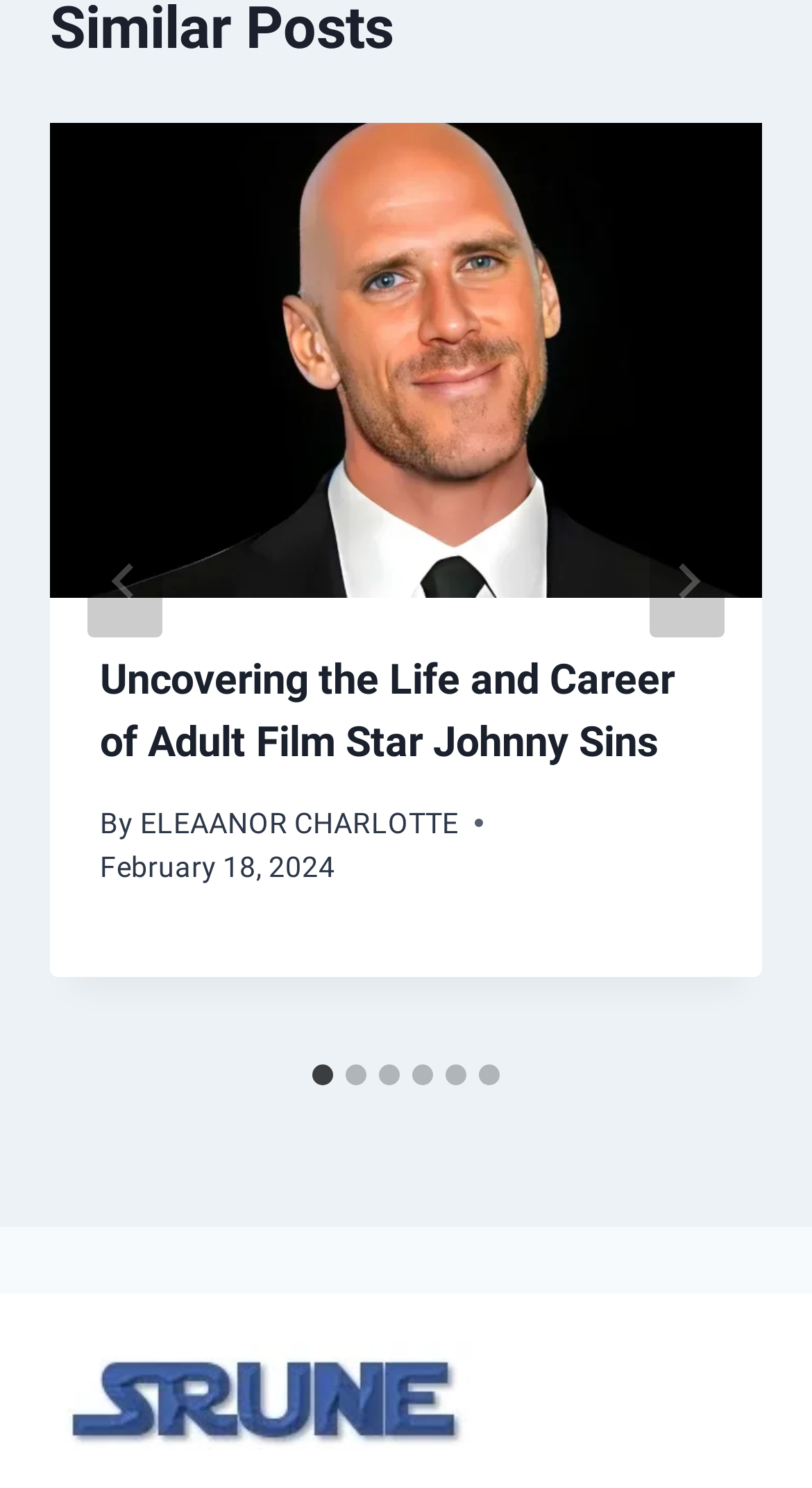Determine the bounding box coordinates of the clickable region to follow the instruction: "View the next slide".

[0.8, 0.353, 0.892, 0.428]